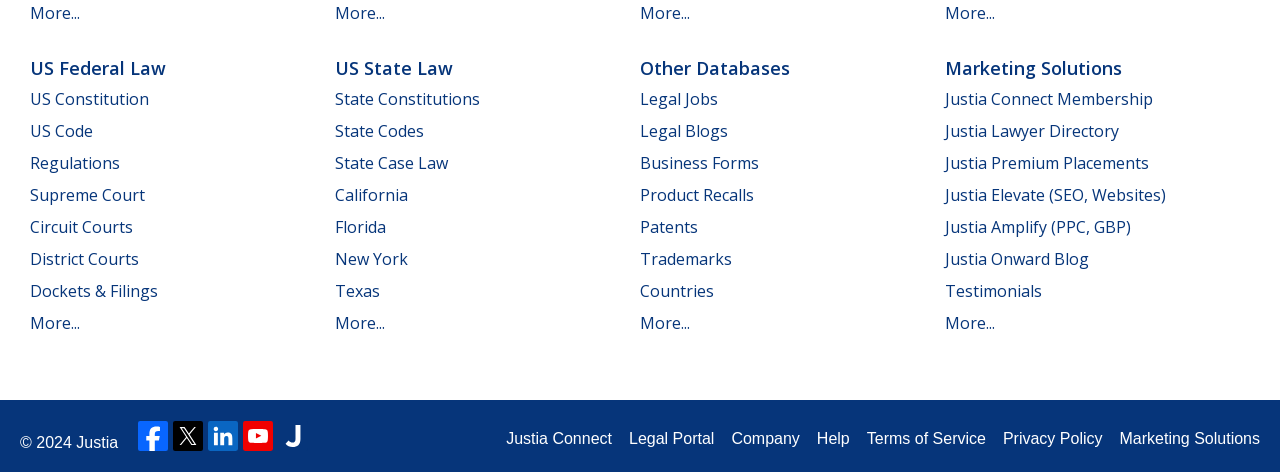Could you indicate the bounding box coordinates of the region to click in order to complete this instruction: "Explore Justia Connect Membership".

[0.738, 0.187, 0.901, 0.233]